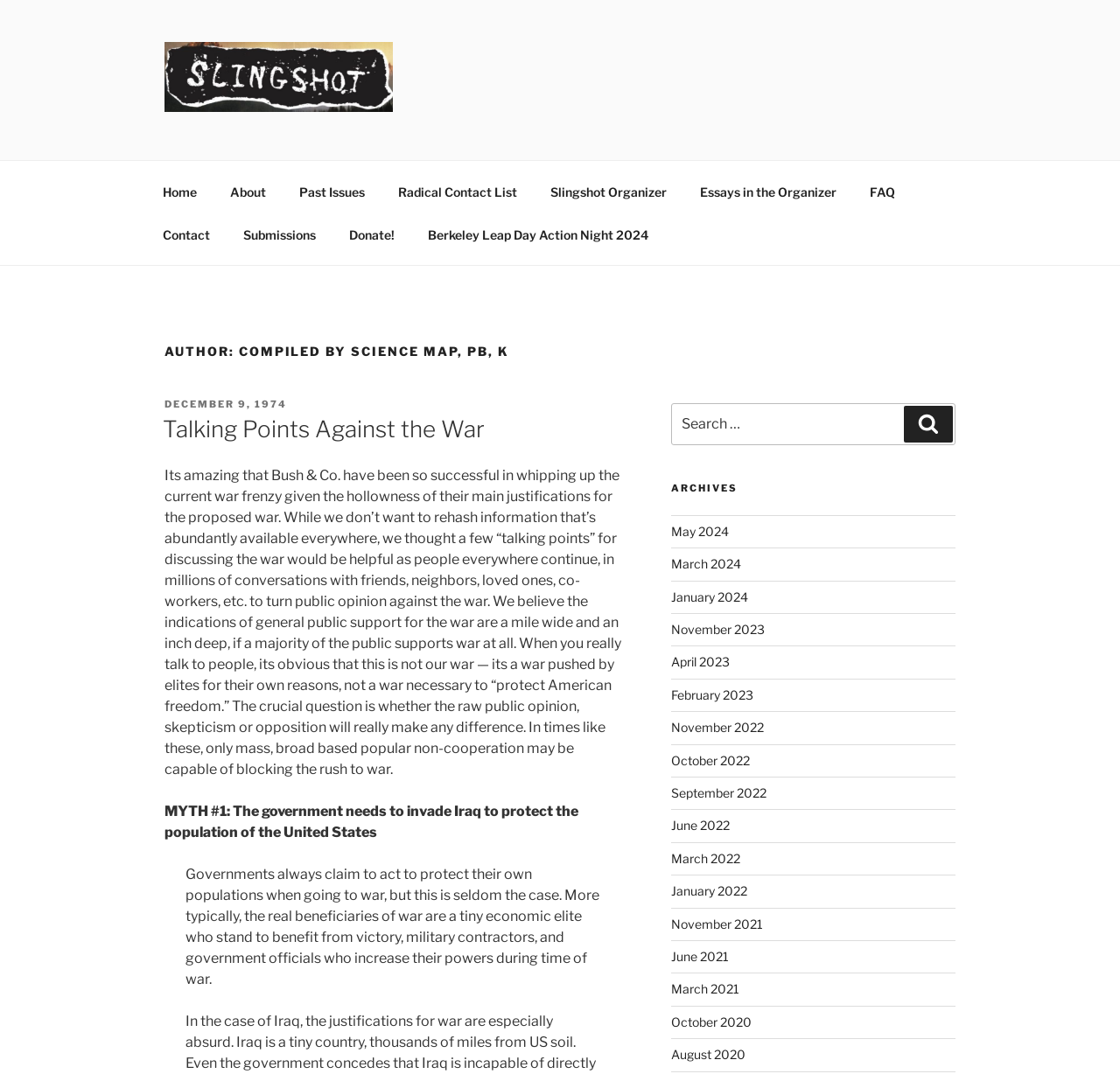Please provide the main heading of the webpage content.

AUTHOR: COMPILED BY SCIENCE MAP, PB, K